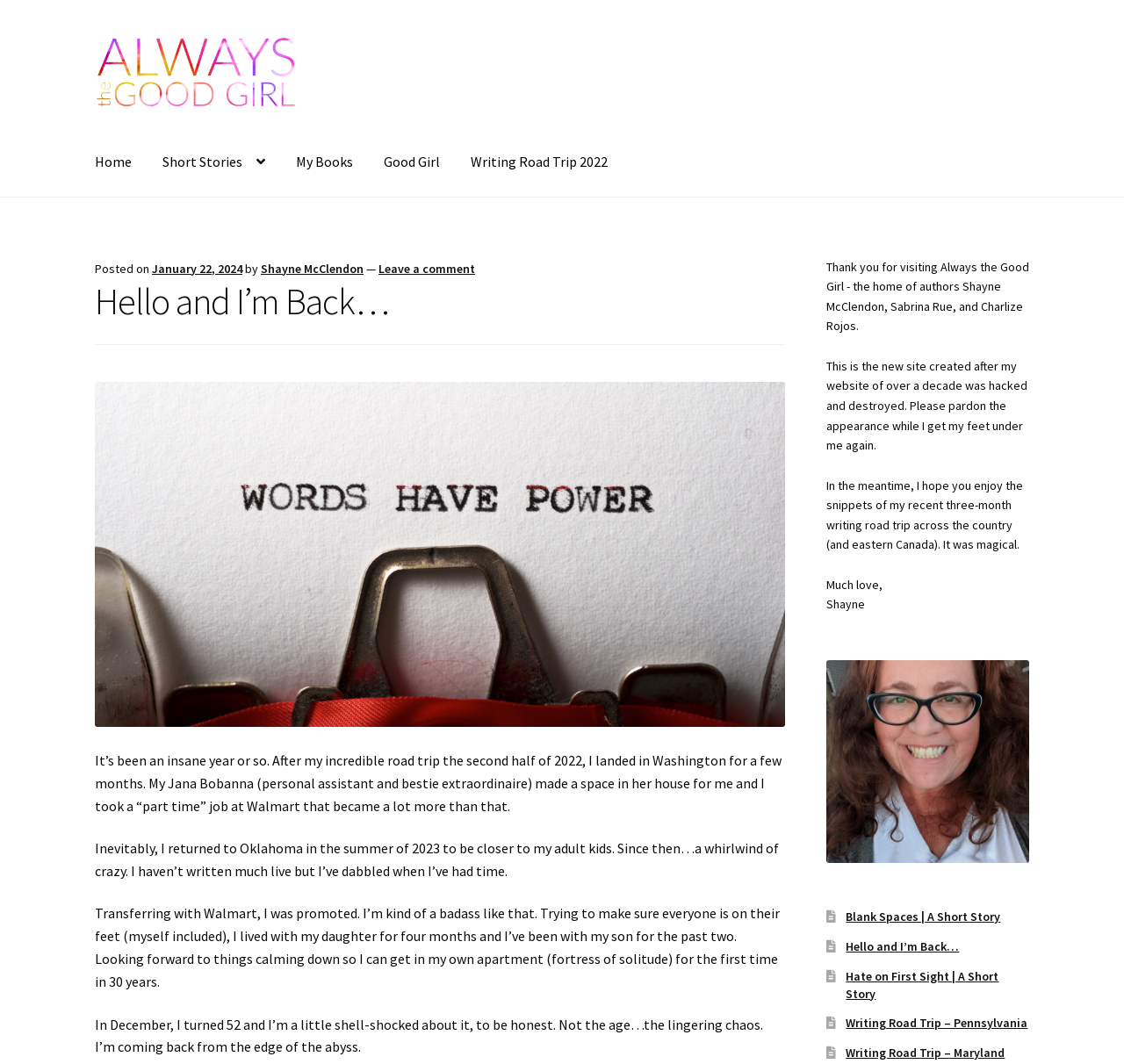Answer the question using only one word or a concise phrase: What is the name of the website?

Always the Good Girl